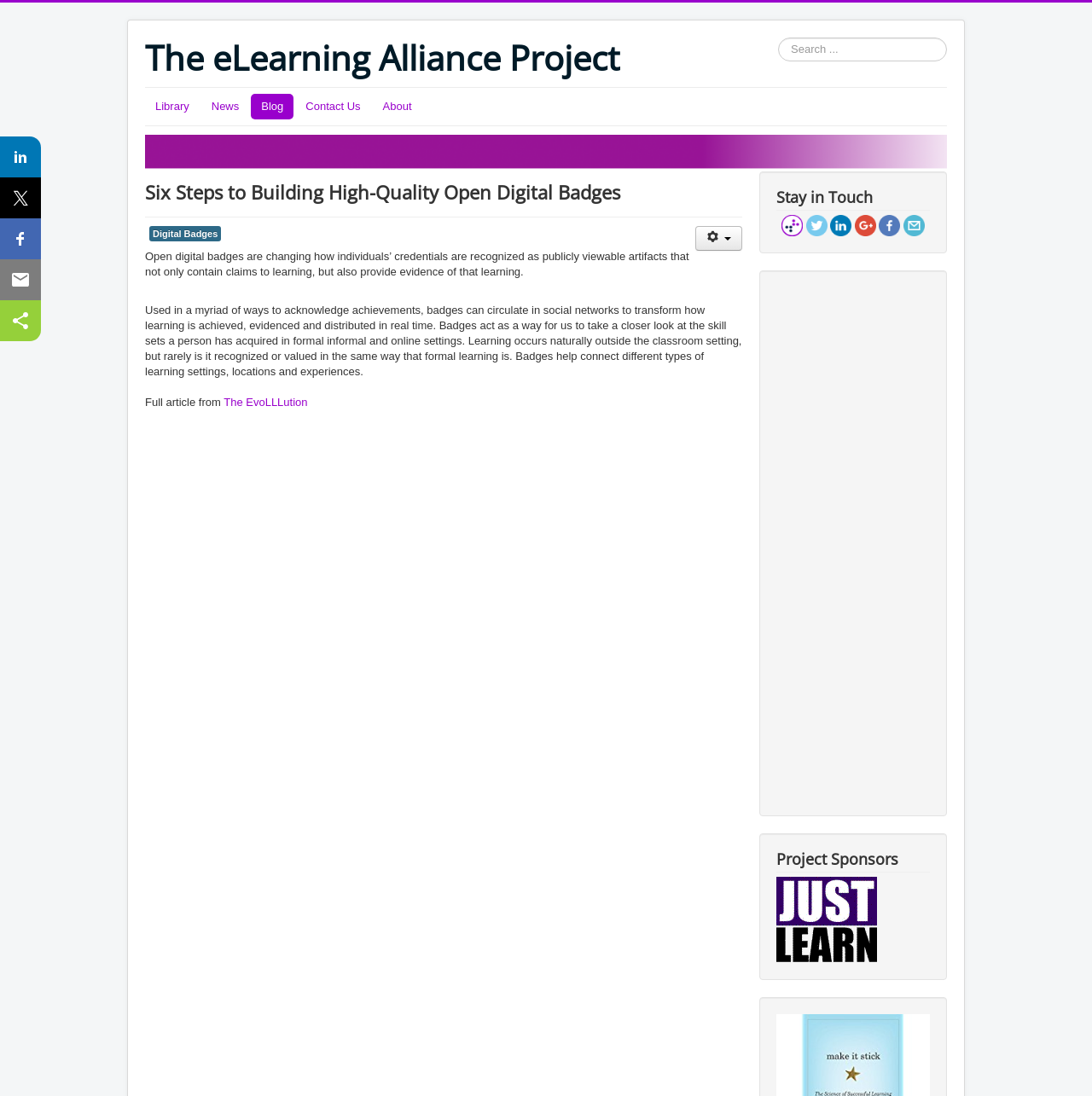Please determine the bounding box of the UI element that matches this description: The eLearning Alliance Project. The coordinates should be given as (top-left x, top-left y, bottom-right x, bottom-right y), with all values between 0 and 1.

[0.133, 0.034, 0.567, 0.072]